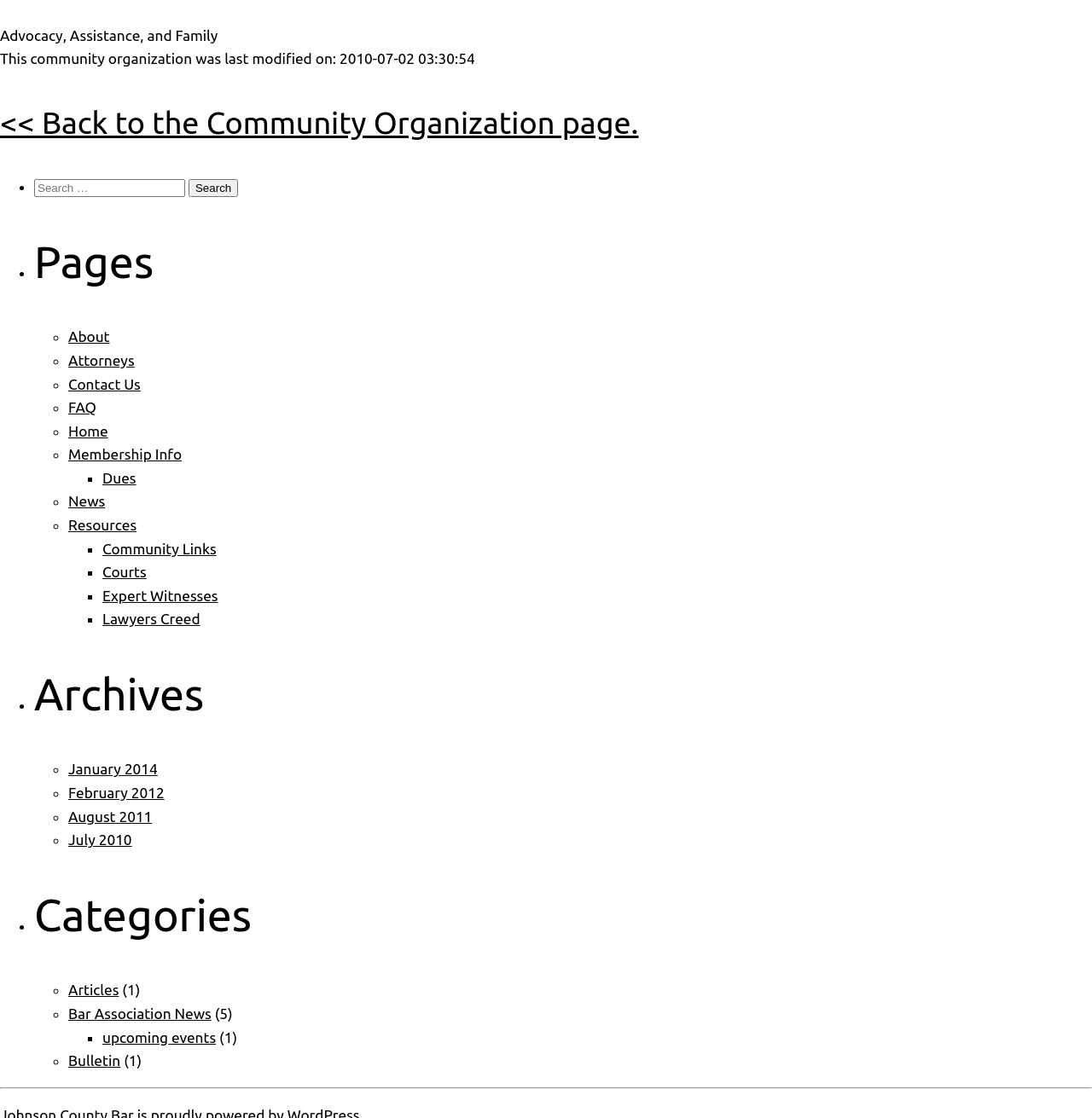Locate the bounding box of the UI element defined by this description: "February 2012". The coordinates should be given as four float numbers between 0 and 1, formatted as [left, top, right, bottom].

[0.062, 0.702, 0.151, 0.716]